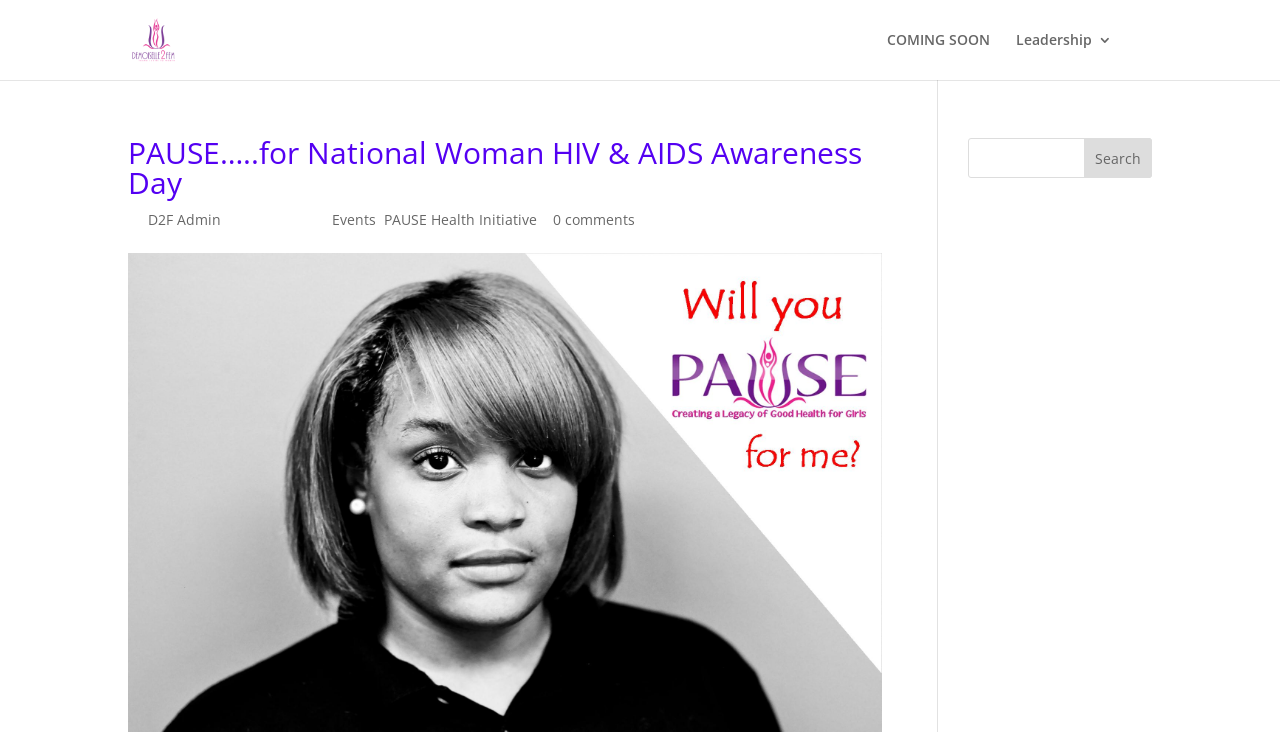Extract the main title from the webpage.

PAUSE…..for National Woman HIV & AIDS Awareness Day